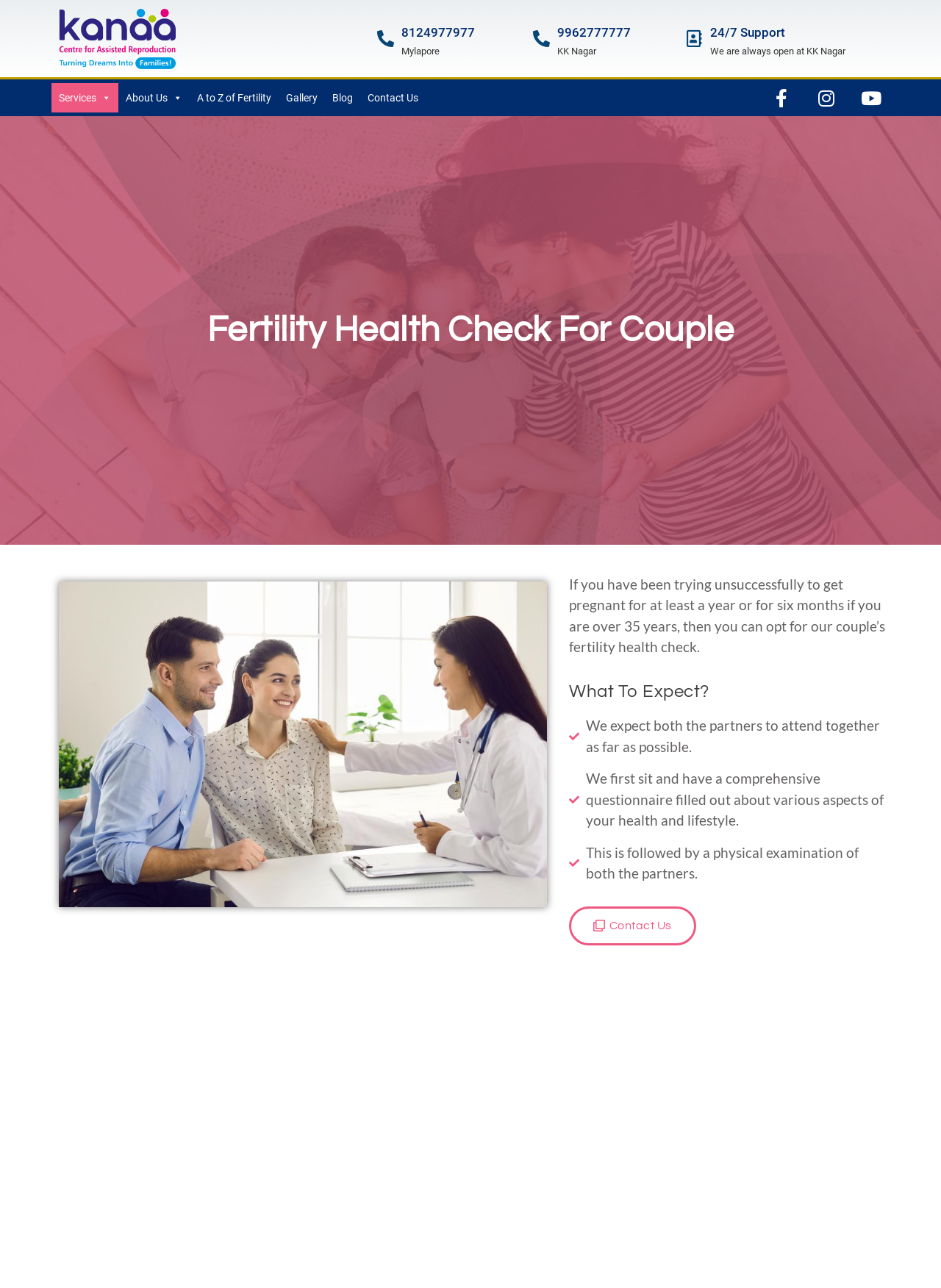Please locate the bounding box coordinates of the region I need to click to follow this instruction: "Read about what to expect".

[0.605, 0.53, 0.754, 0.544]